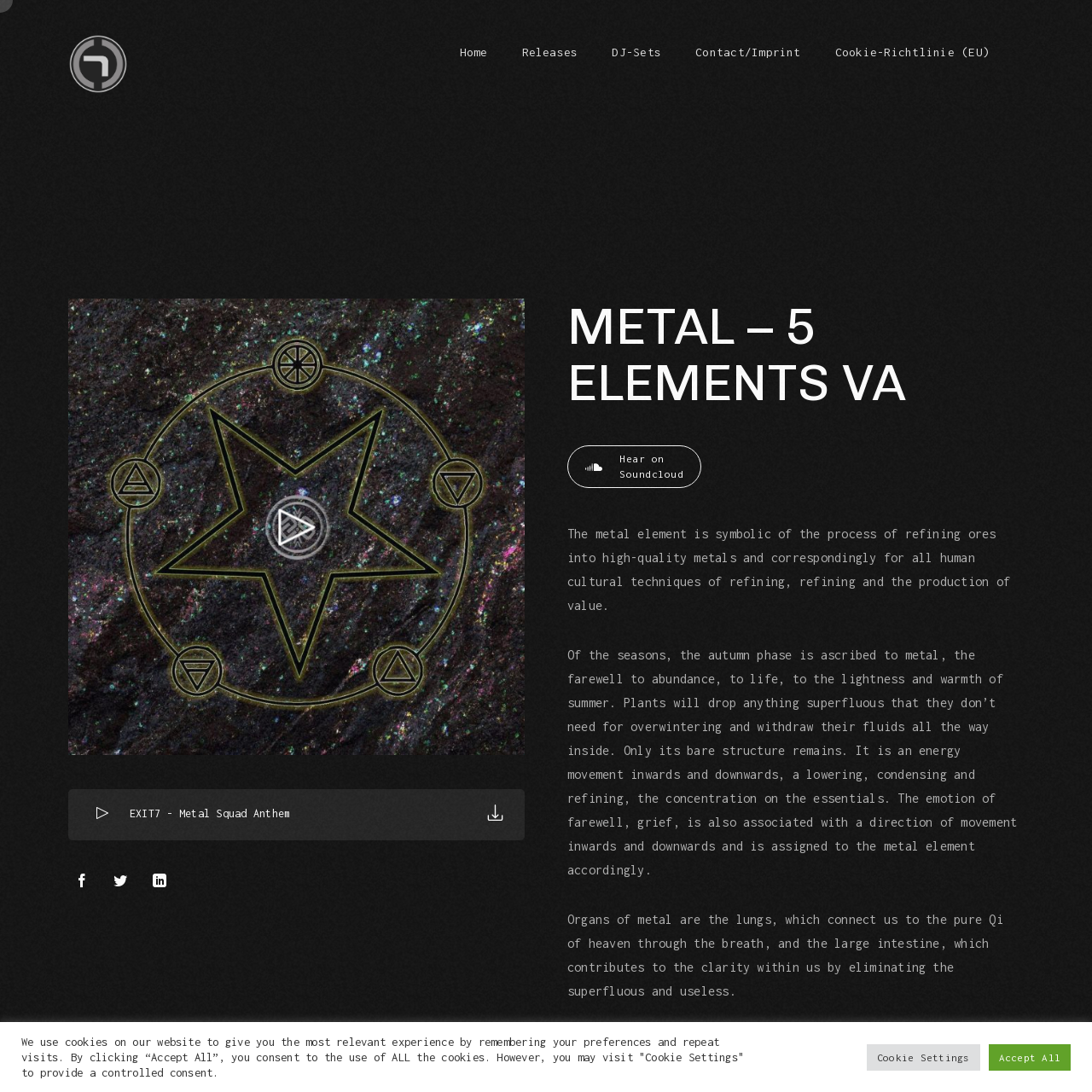Identify the coordinates of the bounding box for the element that must be clicked to accomplish the instruction: "Click the Home link".

[0.421, 0.038, 0.446, 0.081]